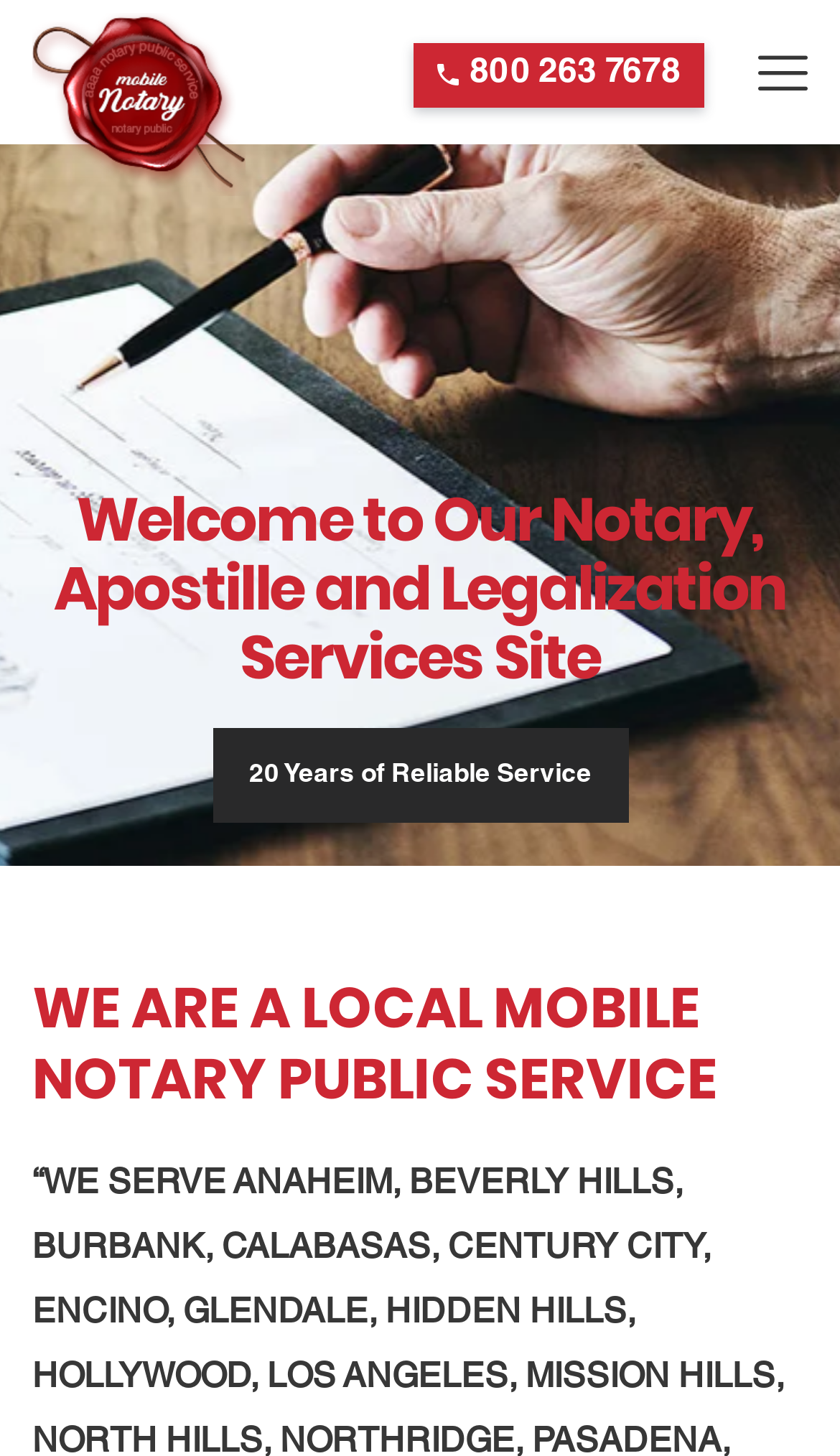What is the phone number on the top right?
Please respond to the question thoroughly and include all relevant details.

I found the phone number by looking at the top right section of the webpage, where there is a group element containing a link with the phone number.